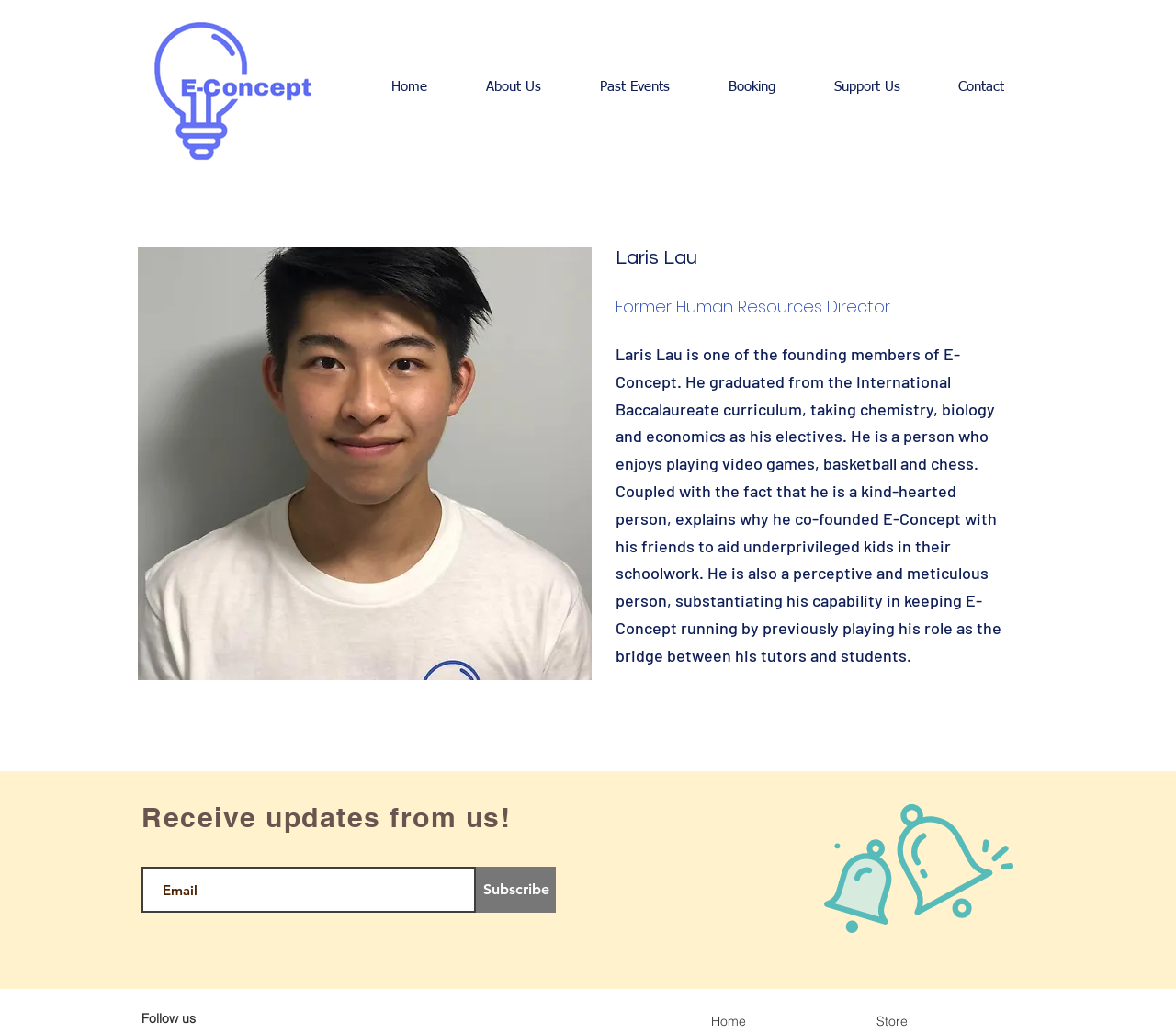Extract the bounding box of the UI element described as: "How About Procedures".

None